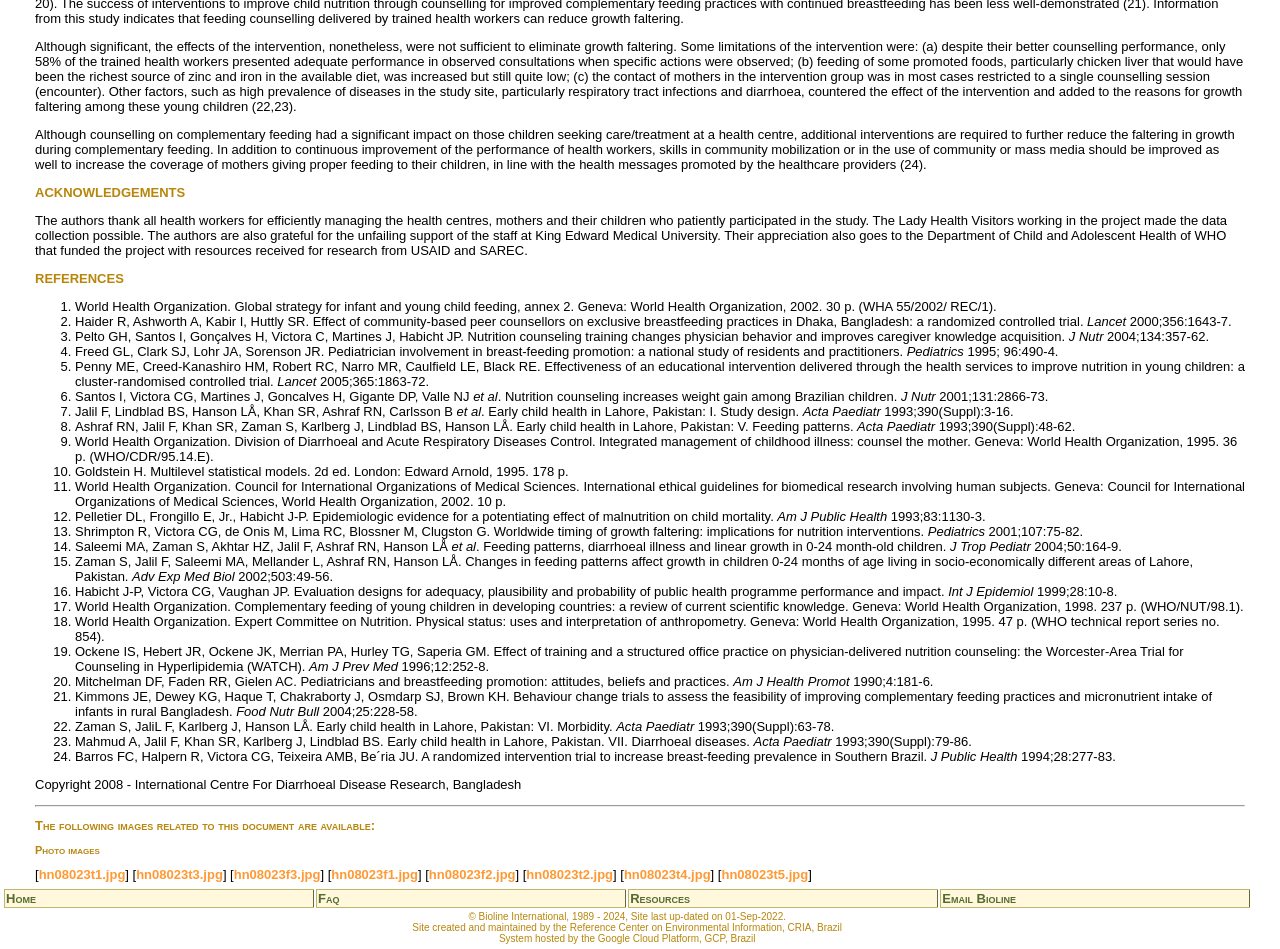What is the focus of the text?
Using the screenshot, give a one-word or short phrase answer.

Nutrition and health